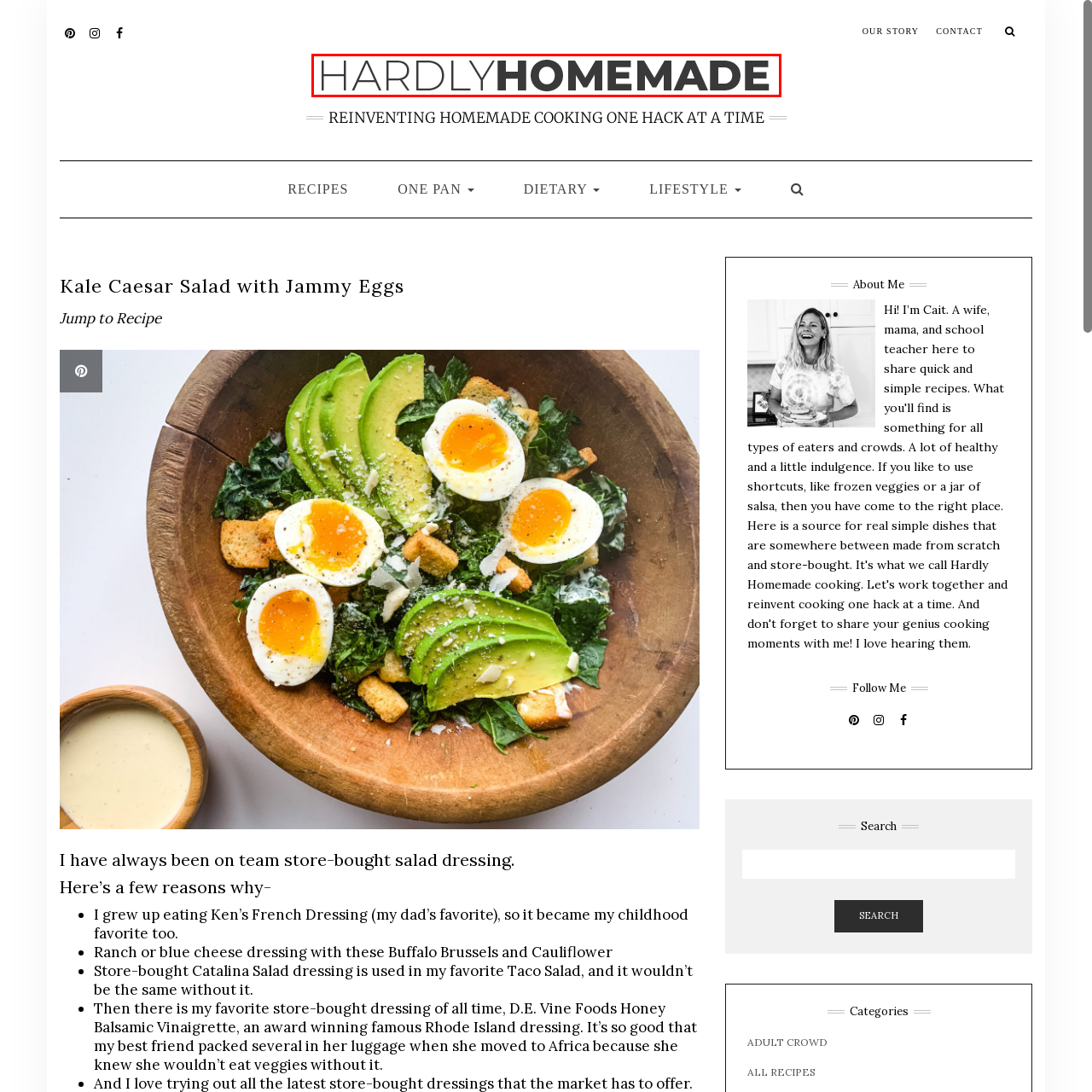What is the focus of the brand?
Observe the section of the image outlined in red and answer concisely with a single word or phrase.

Providing creative cooking ideas